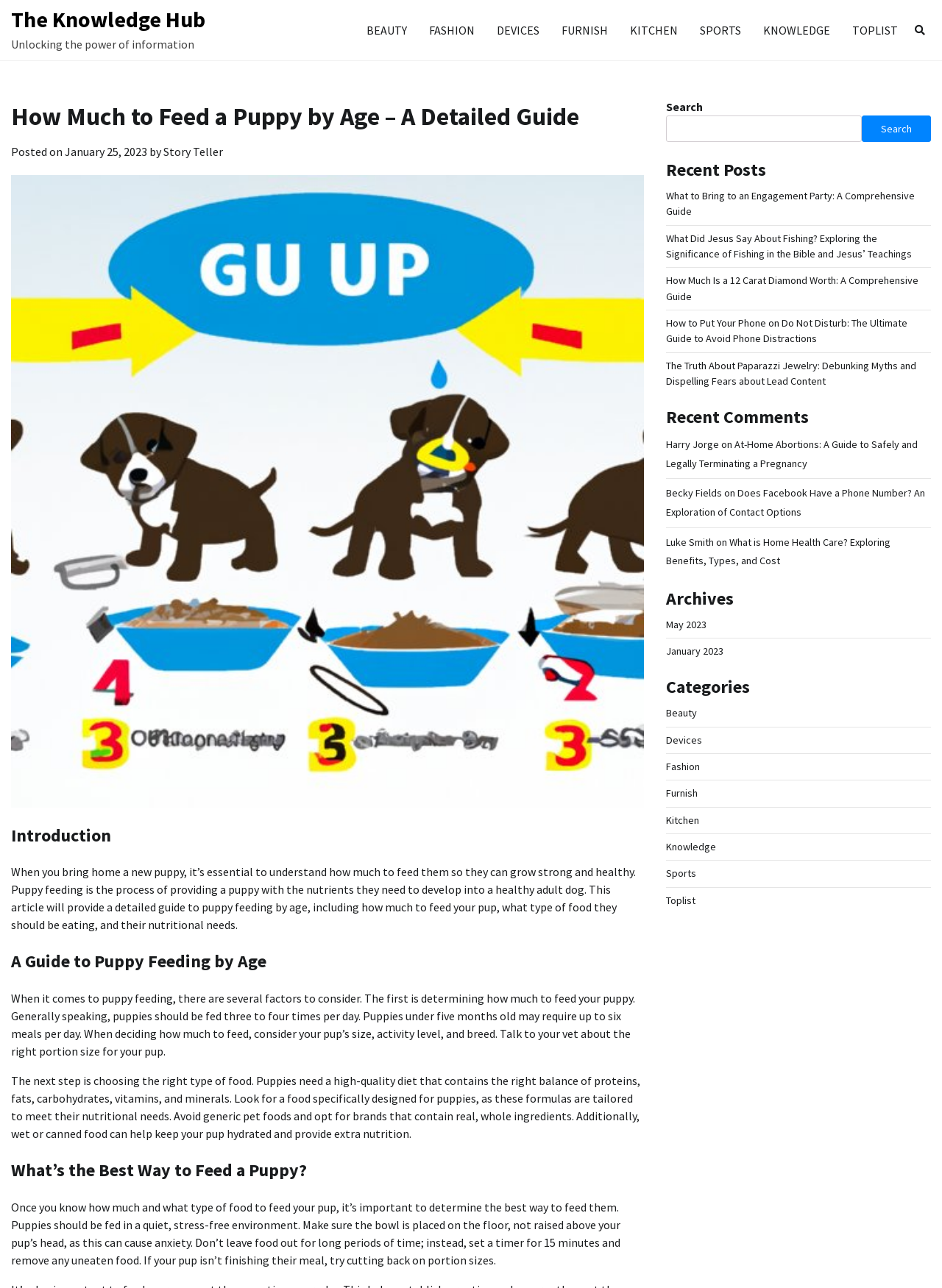Identify the bounding box coordinates of the HTML element based on this description: "Hand and Foot Treatments".

None